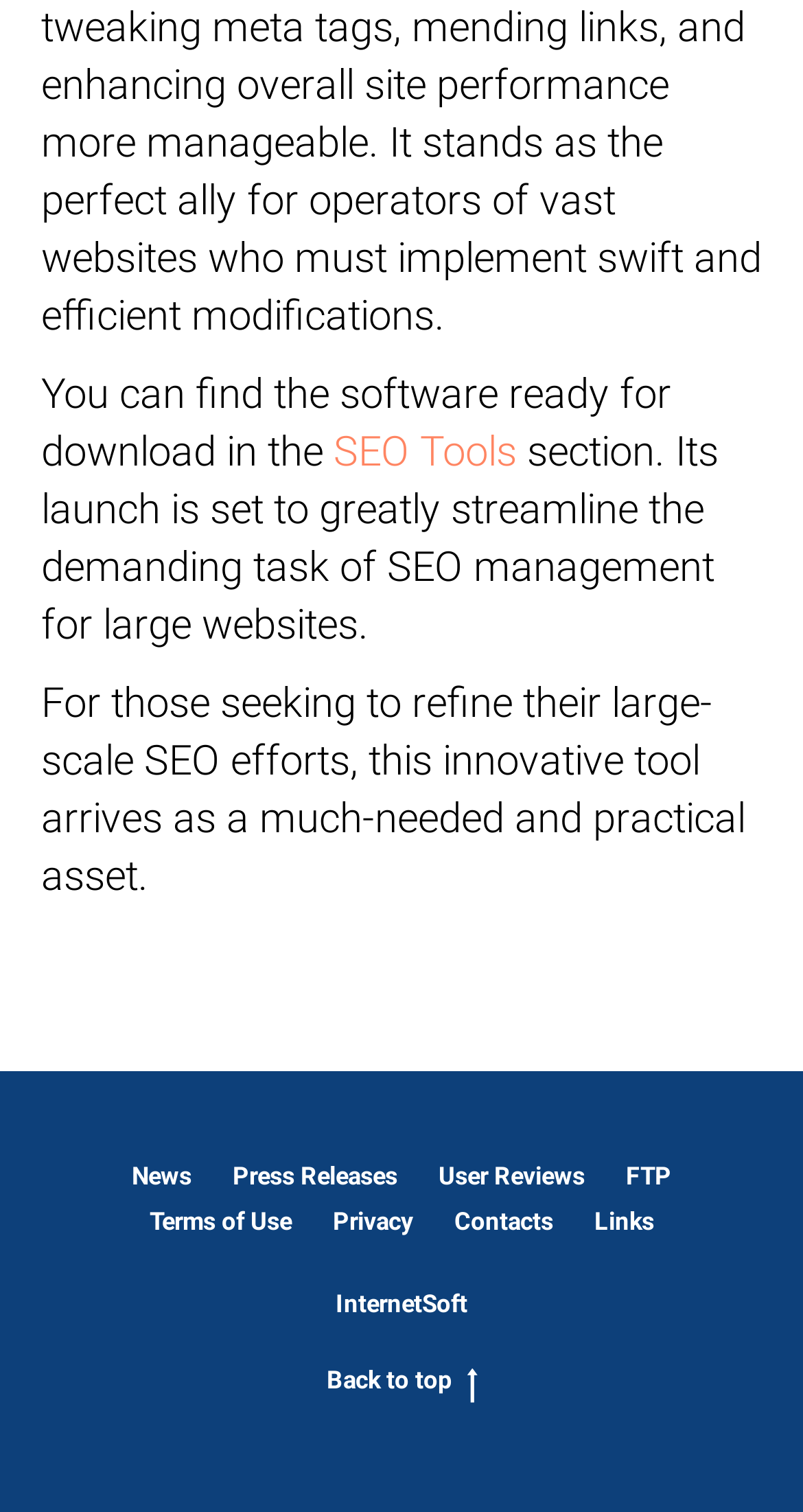What is the purpose of the software?
Give a thorough and detailed response to the question.

The purpose of the software can be inferred from the first paragraph, which mentions that it is designed to 'streamline the demanding task of SEO management for large websites'.